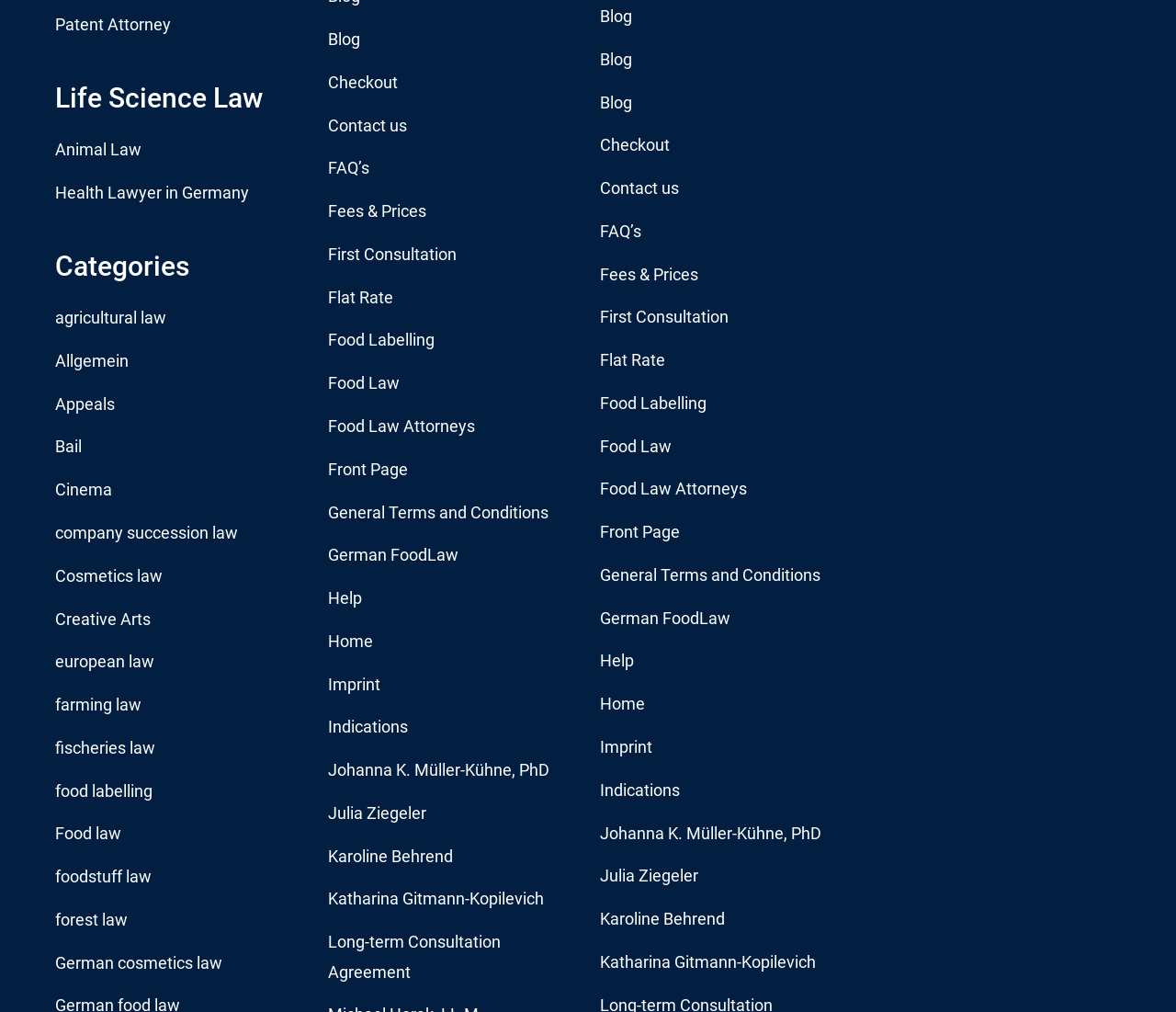Is there a 'Blog' section?
Use the image to answer the question with a single word or phrase.

Yes